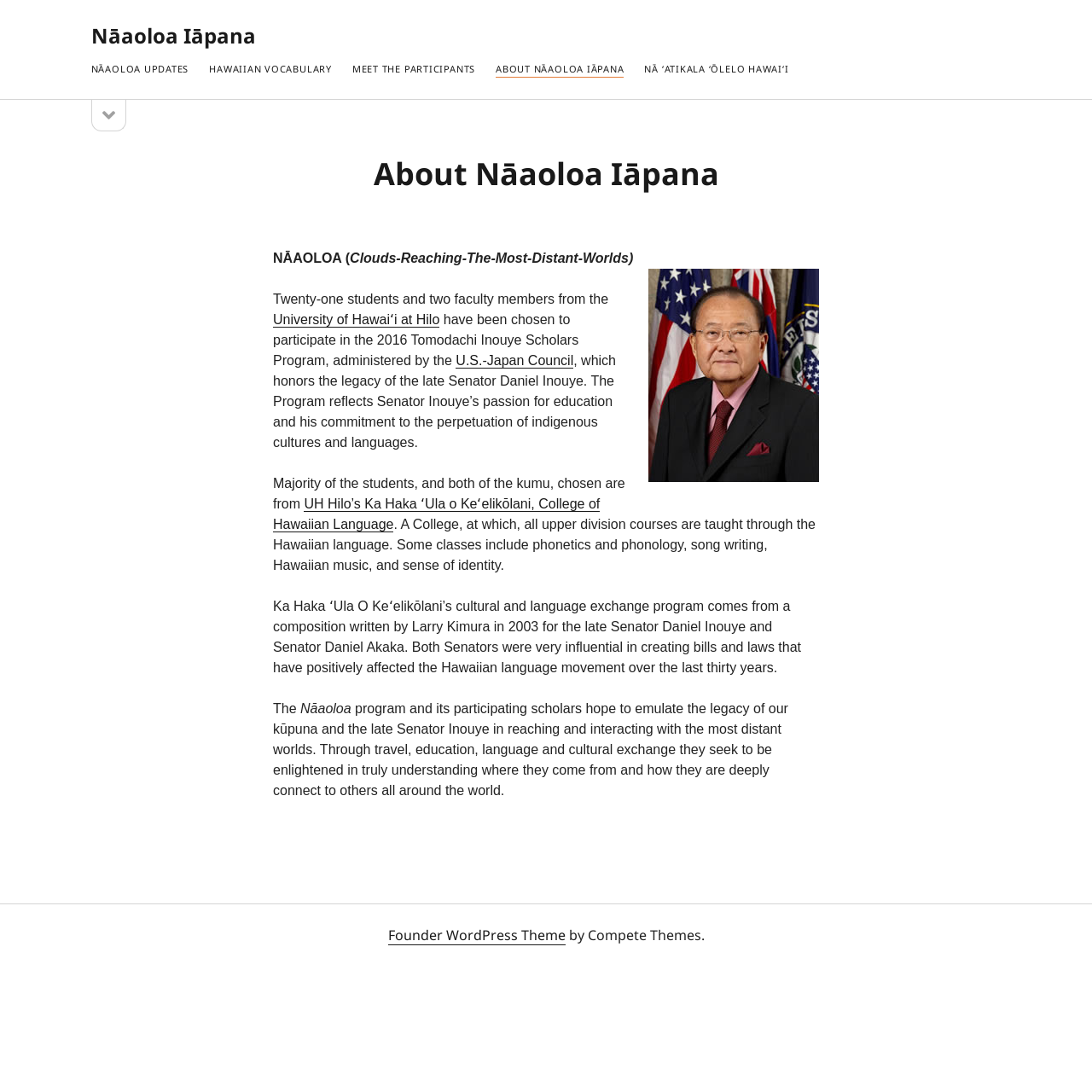Locate the bounding box coordinates of the element you need to click to accomplish the task described by this instruction: "View the 'Photos from Friday, April 29th Presentation' post".

[0.3, 0.149, 0.479, 0.161]